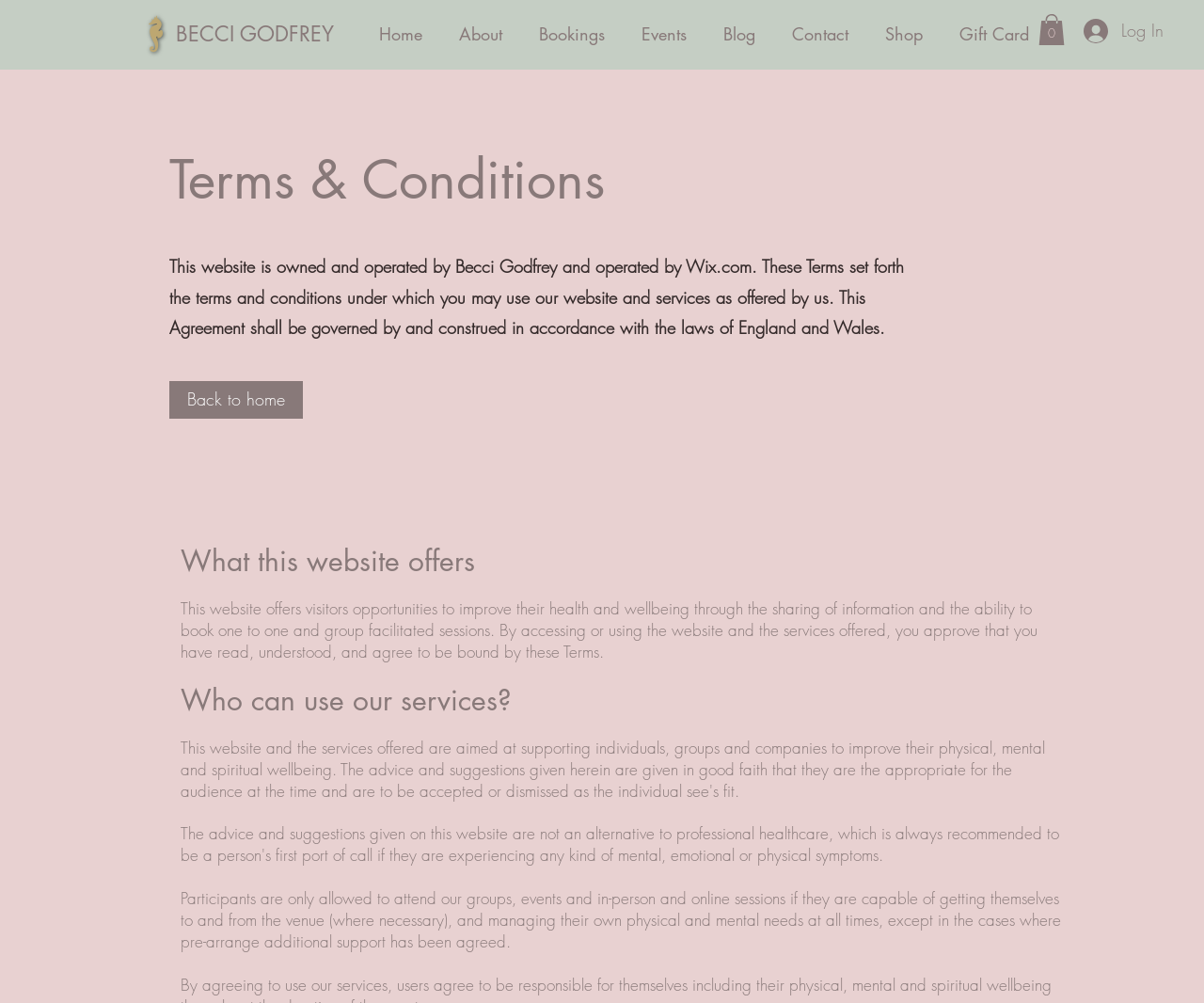Please provide the bounding box coordinates for the UI element as described: "Gift Card". The coordinates must be four floats between 0 and 1, represented as [left, top, right, bottom].

[0.781, 0.01, 0.87, 0.058]